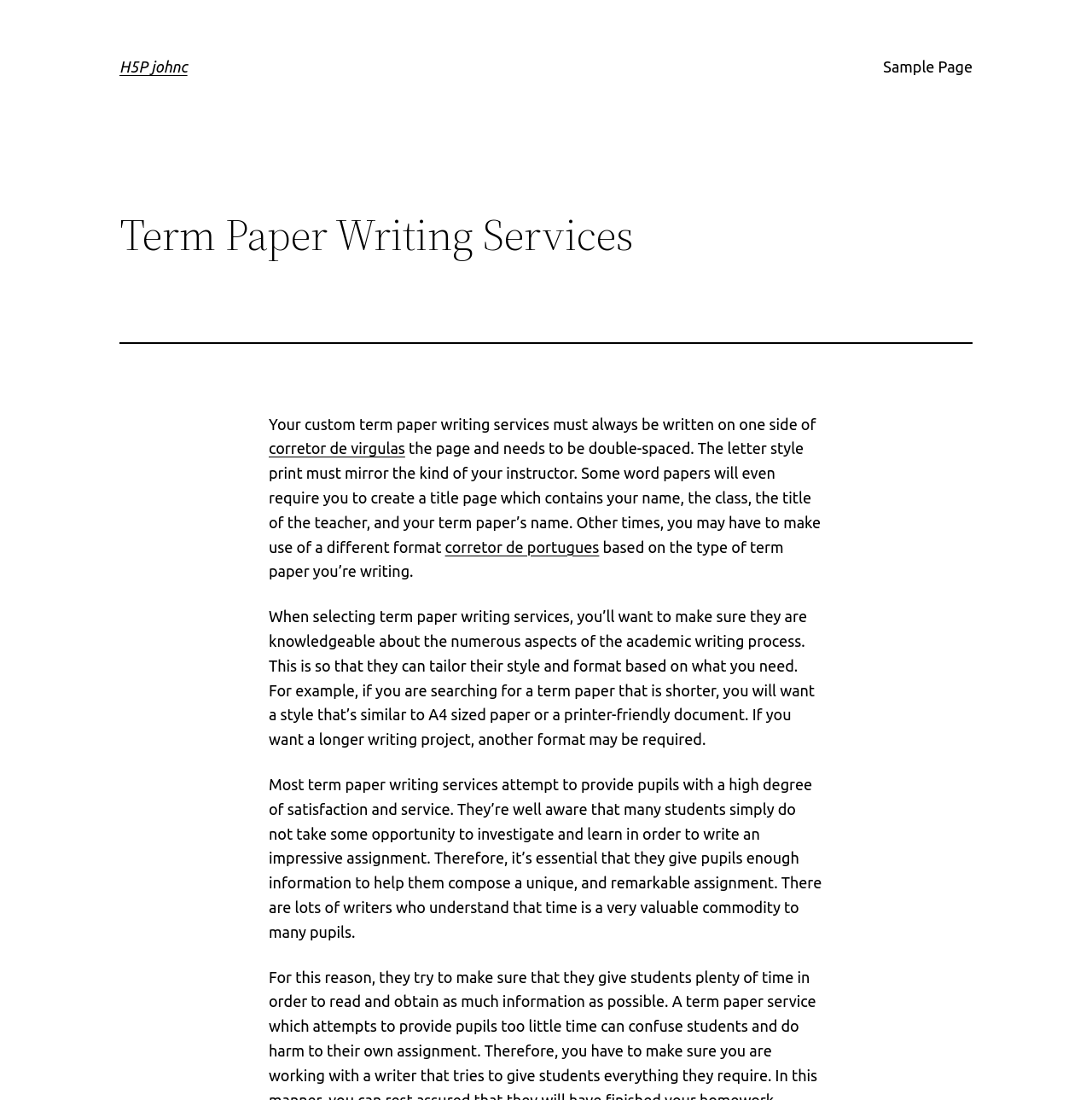What is the recommended formatting for term papers?
Please provide an in-depth and detailed response to the question.

According to the webpage, term papers should be written on one side of the page and need to be double-spaced, with the letter style print mirroring the instructor's requirements.